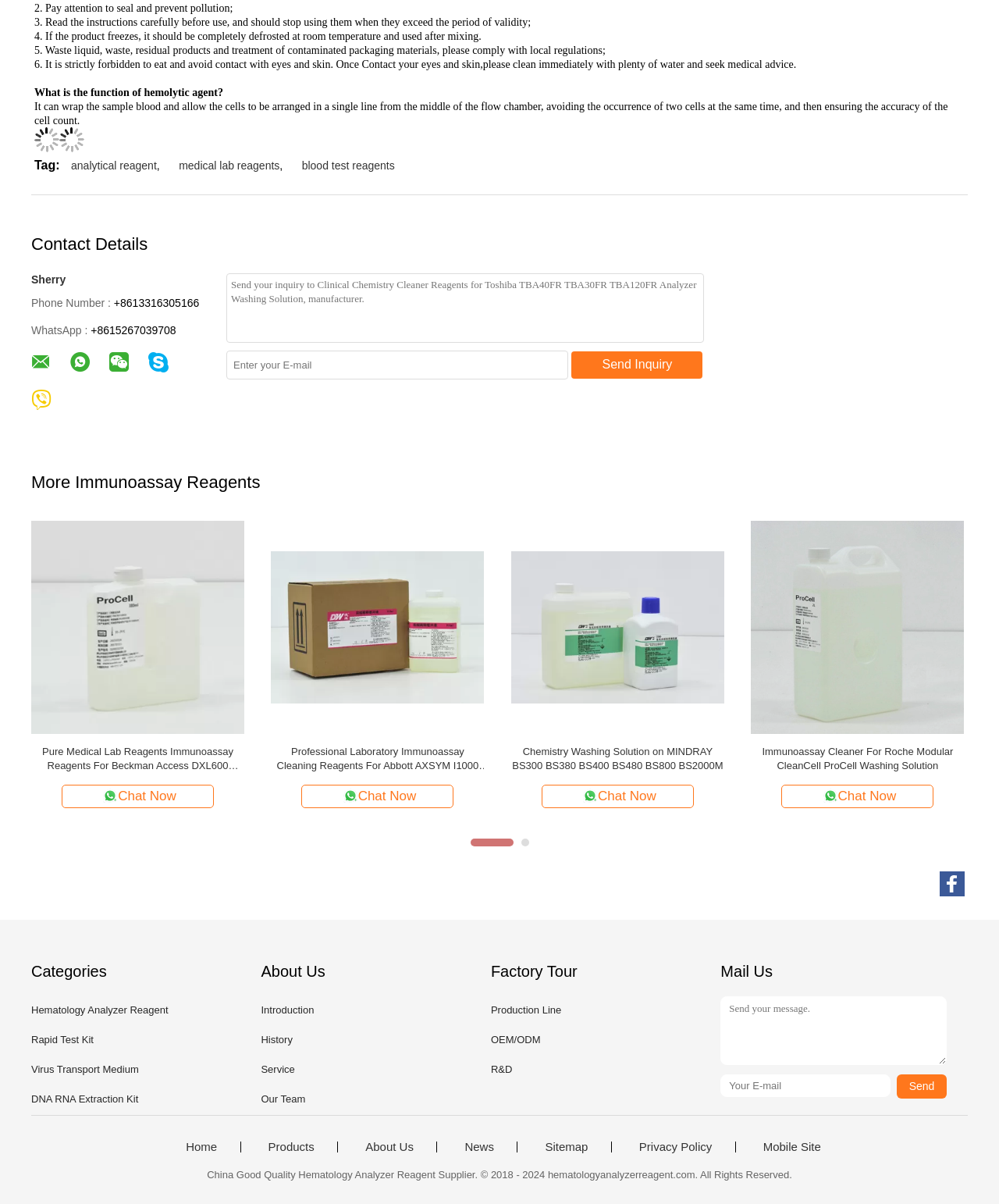Please locate the bounding box coordinates for the element that should be clicked to achieve the following instruction: "View all posts". Ensure the coordinates are given as four float numbers between 0 and 1, i.e., [left, top, right, bottom].

None